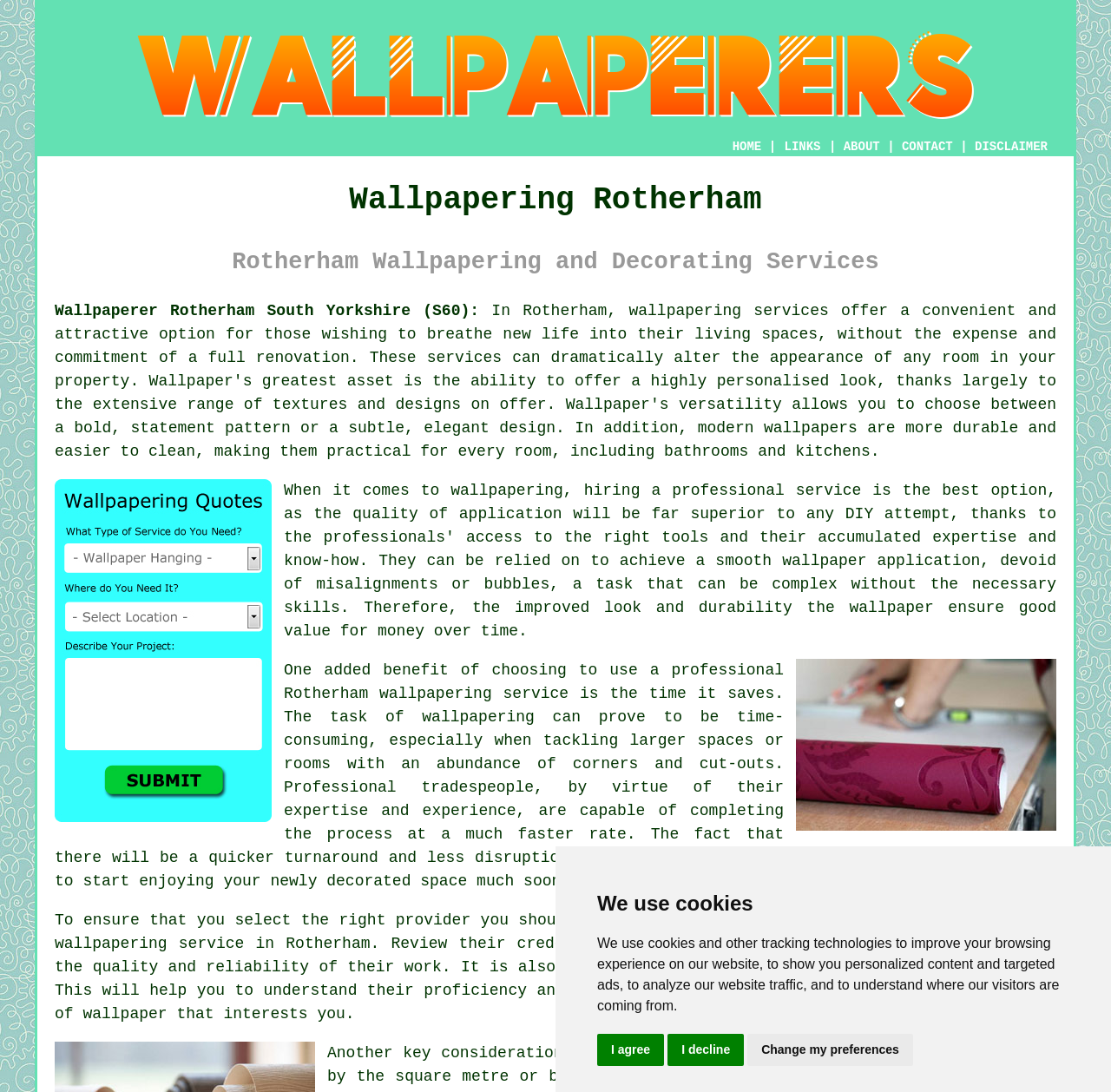What is the purpose of the 'Free Rotherham Wallpapering Quotes' link?
Examine the image closely and answer the question with as much detail as possible.

The link 'Free Rotherham Wallpapering Quotes' is likely intended to allow users to request free quotes for wallpapering services in Rotherham. This would enable users to compare prices and services before making a decision.